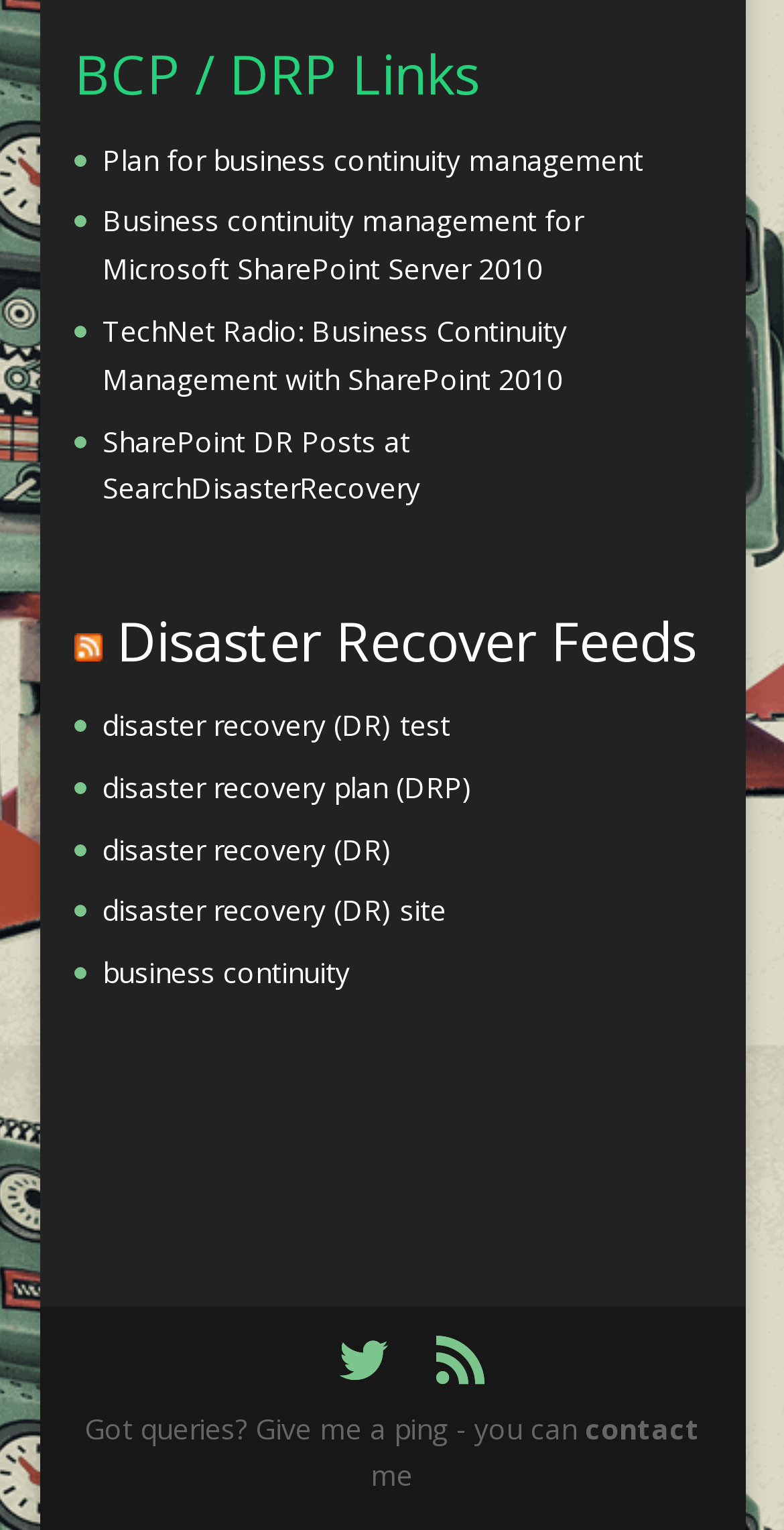Can you determine the bounding box coordinates of the area that needs to be clicked to fulfill the following instruction: "Check 'RSS Disaster Recover Feeds'"?

[0.095, 0.392, 0.887, 0.459]